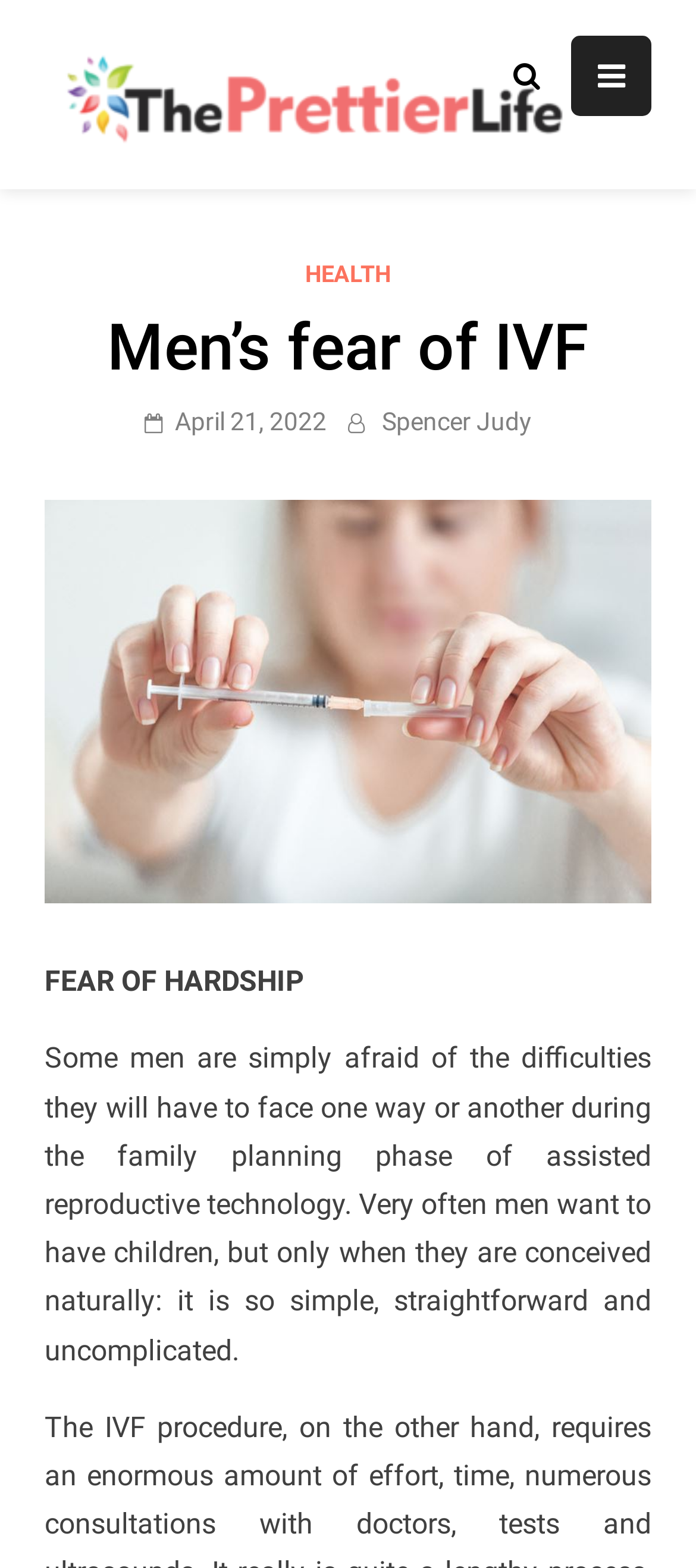Provide a thorough description of the webpage's content and layout.

The webpage is about men's fear of IVF, specifically discussing the difficulties they face during the family planning phase of assisted reproductive technology. At the top left of the page, there is a link and an image with the text "The Prettier Life", which appears to be the website's title or logo. To the right of this, there is a static text element that reads "General Blog".

Below the title, there is a button with an icon, which when expanded, reveals a menu with several links. The menu is headed by a non-landmark header element. Within the menu, there are links to "HEALTH" and the title of the article "Men's fear of IVF", which is also a heading element. Additionally, there are links to the date "April 21, 2022" and the author's name "Spencer Judy".

Below the menu, there is a section with two static text elements. The first element reads "FEAR OF HARDSHIP" in a larger font, and the second element is a paragraph of text that discusses how some men are afraid of the difficulties they will face during the family planning phase of assisted reproductive technology. This paragraph is positioned at the center of the page, taking up most of the width.